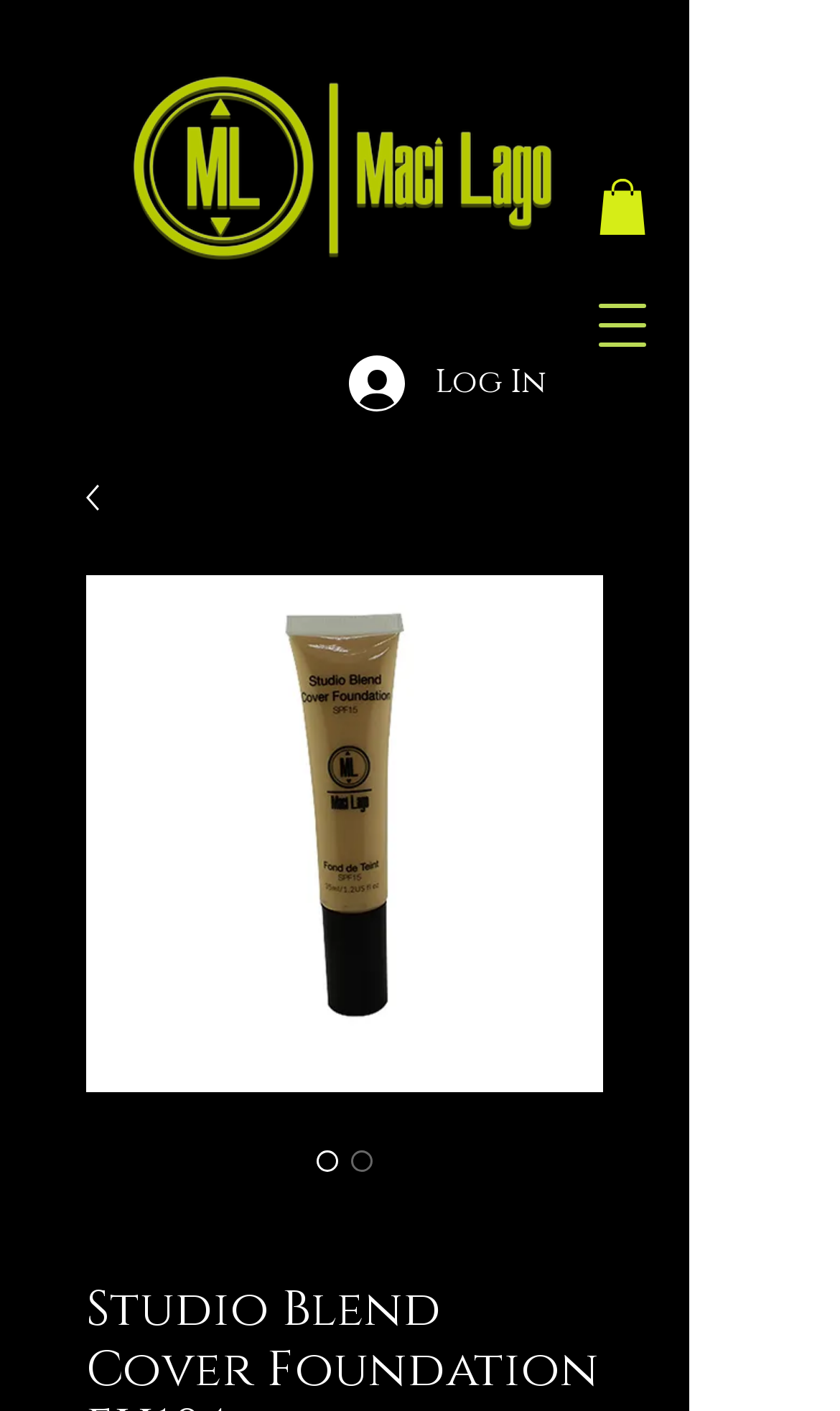Answer the following query concisely with a single word or phrase:
How many radio buttons are there for the foundation product?

2